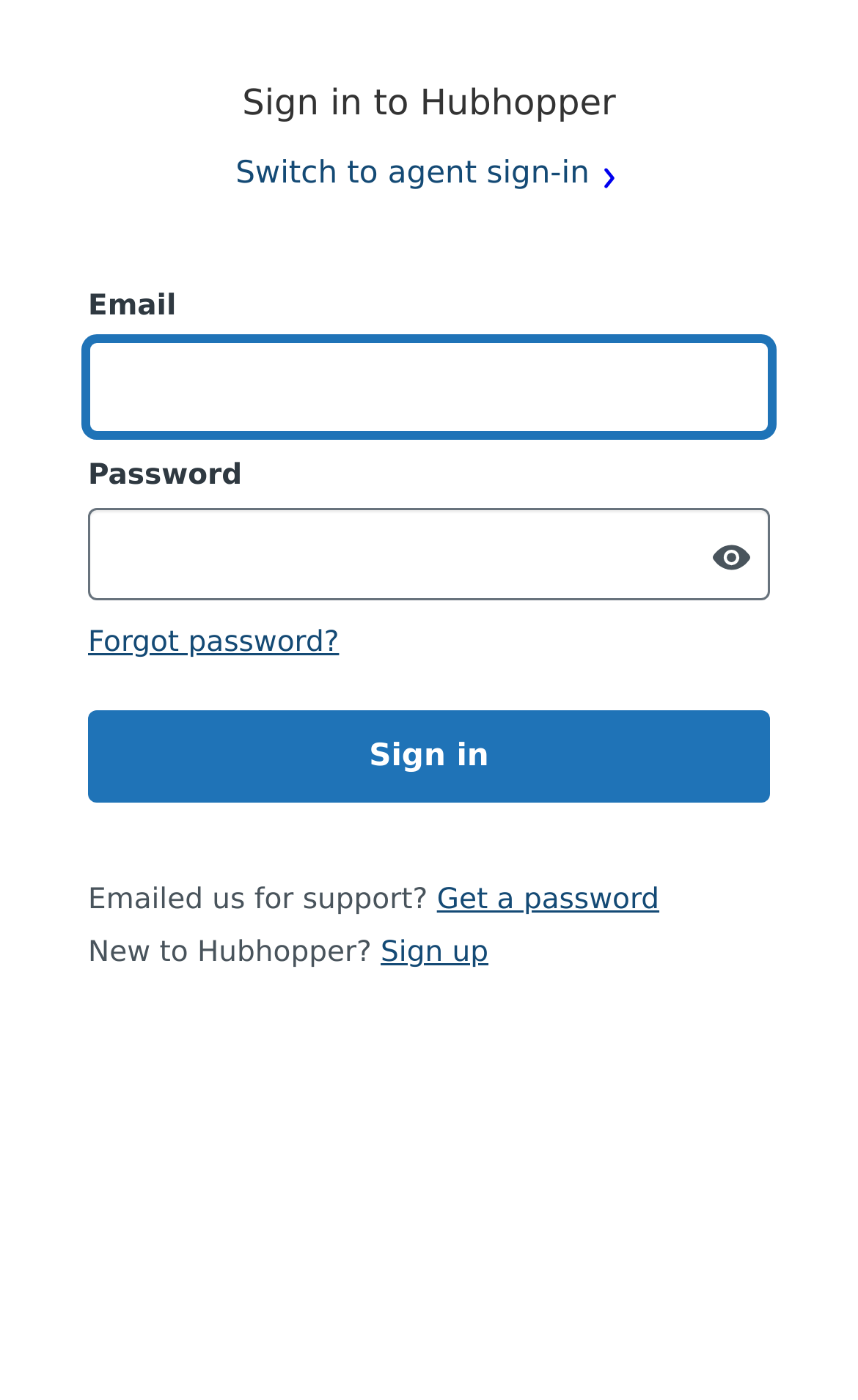Identify the bounding box for the given UI element using the description provided. Coordinates should be in the format (top-left x, top-left y, bottom-right x, bottom-right y) and must be between 0 and 1. Here is the description: Sign in

[0.103, 0.507, 0.897, 0.573]